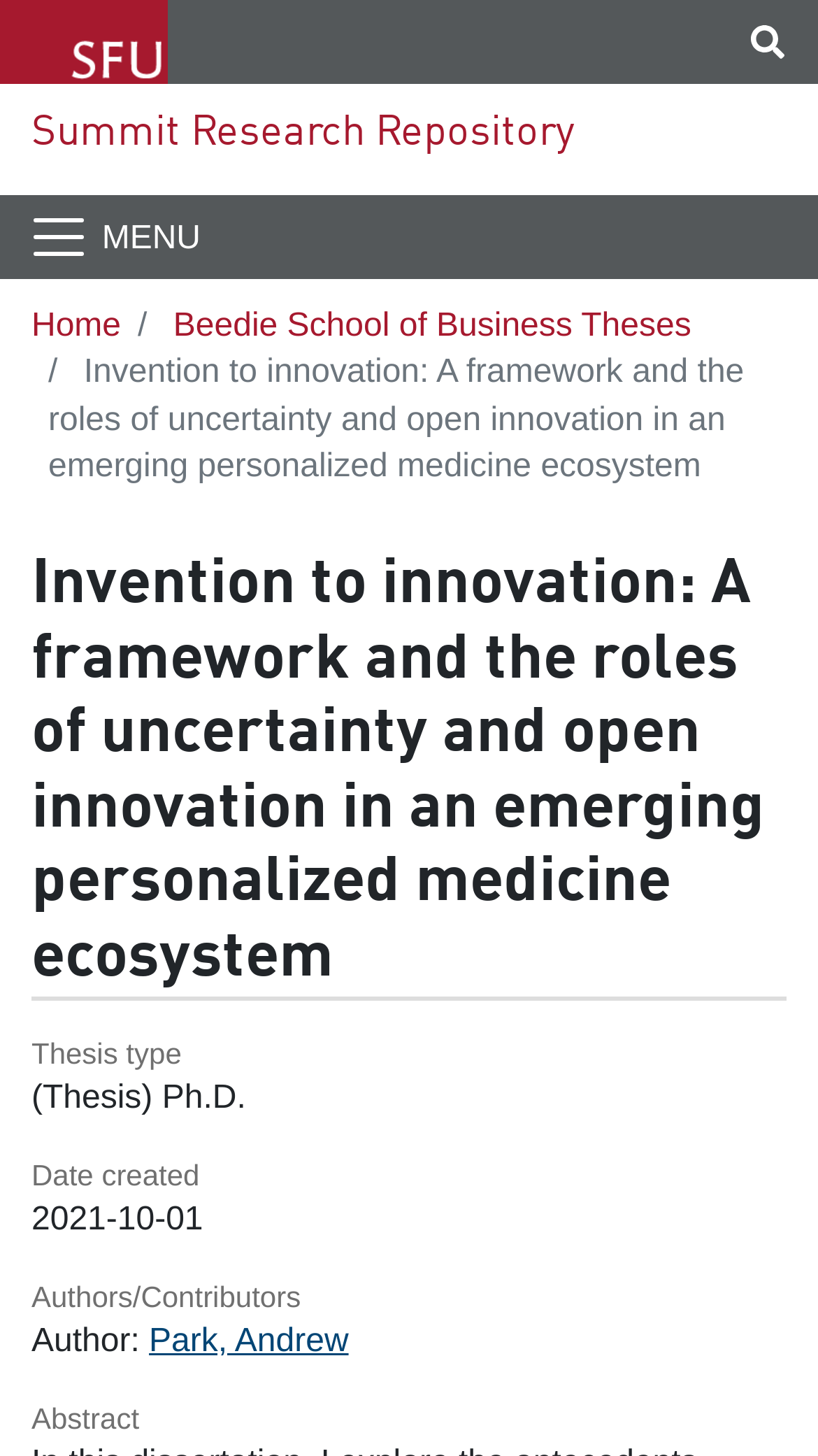When was this thesis created?
Please provide a detailed answer to the question.

I found the answer by looking at the 'Date created' section, which is located below the 'Thesis type' section. It says '2021-10-01'.